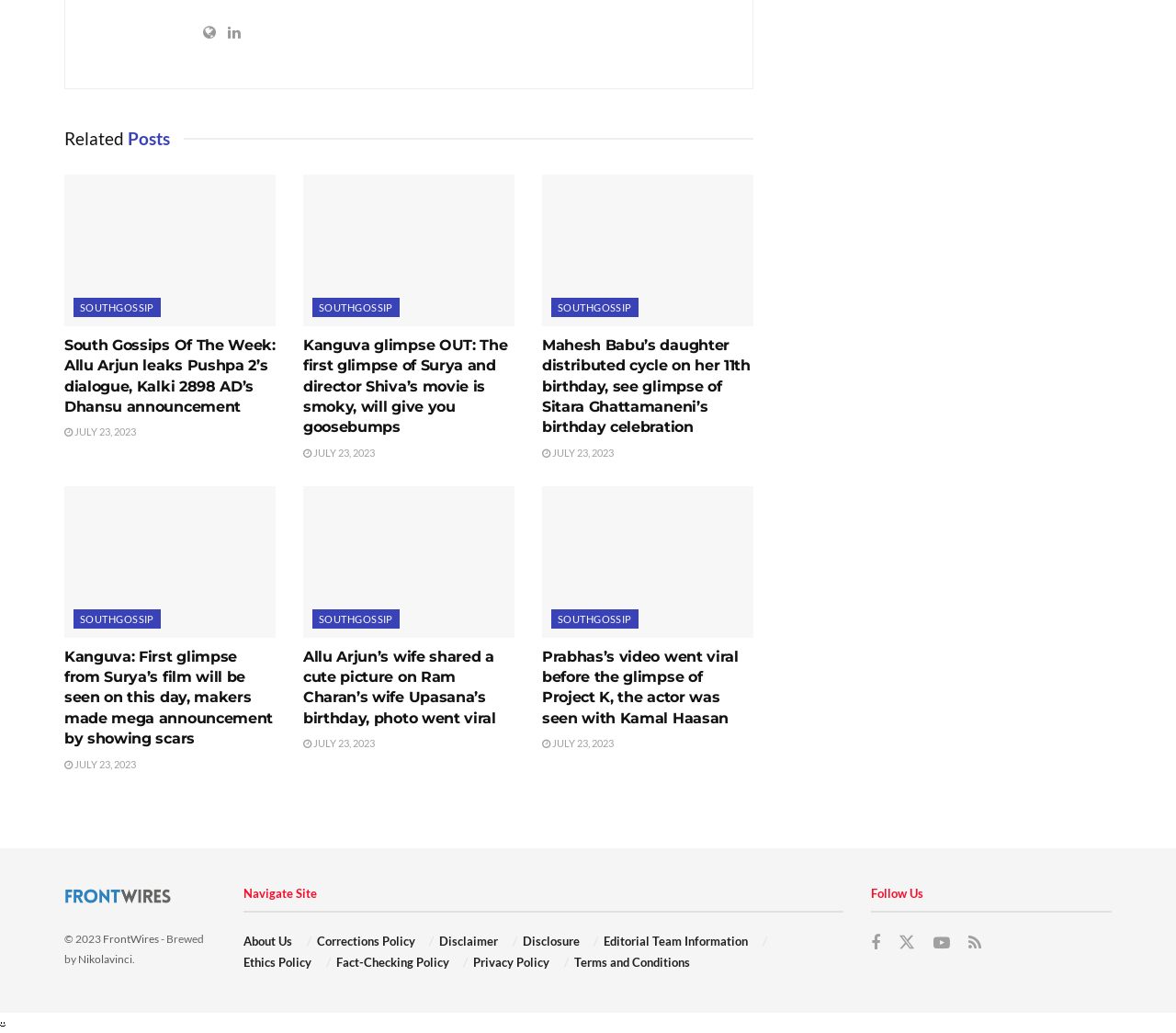Could you determine the bounding box coordinates of the clickable element to complete the instruction: "Navigate to the 'About Us' page"? Provide the coordinates as four float numbers between 0 and 1, i.e., [left, top, right, bottom].

[0.207, 0.904, 0.248, 0.918]